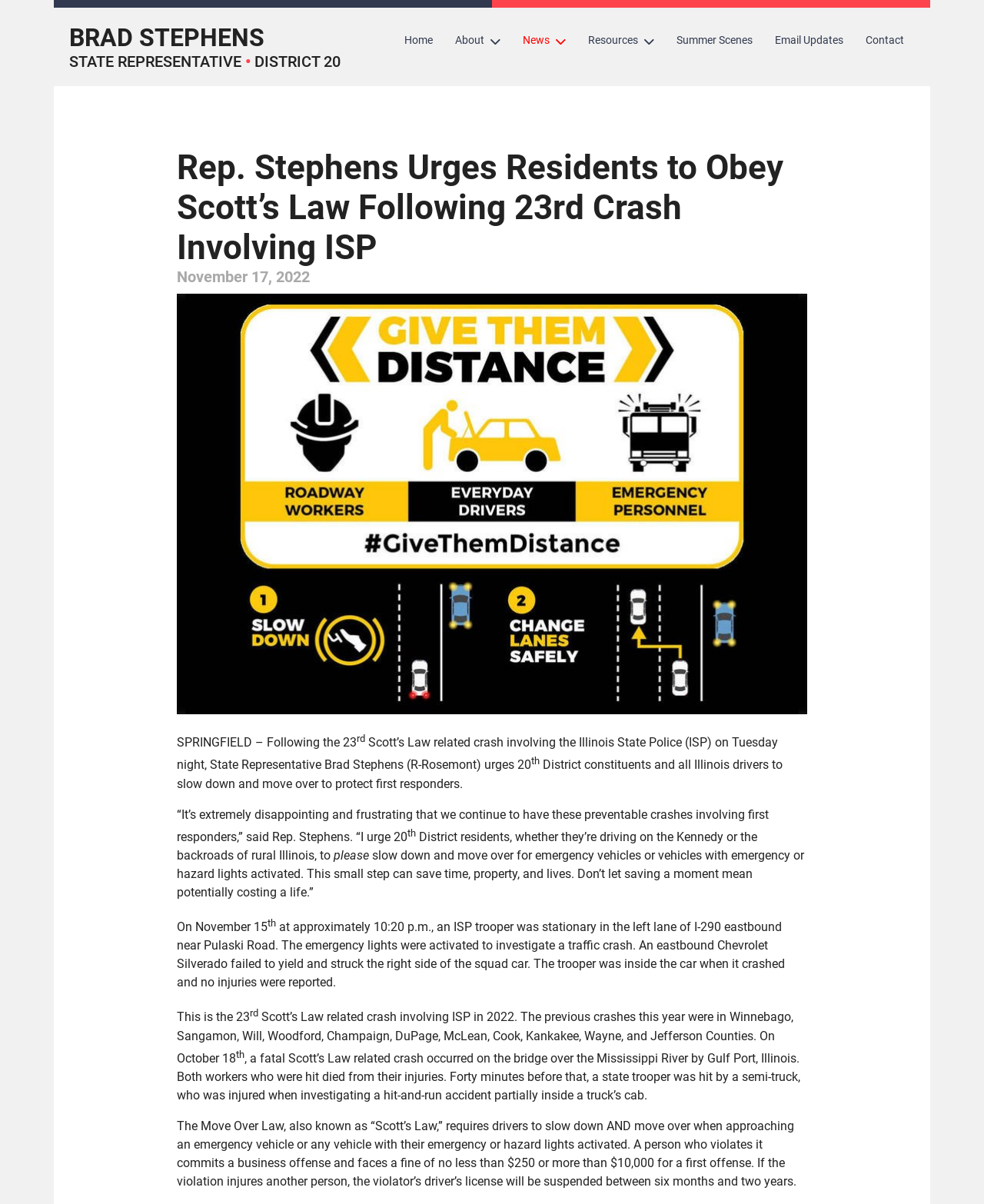What should drivers do when approaching an emergency vehicle or any vehicle with their emergency or hazard lights activated?
Give a single word or phrase answer based on the content of the image.

Slow down and move over